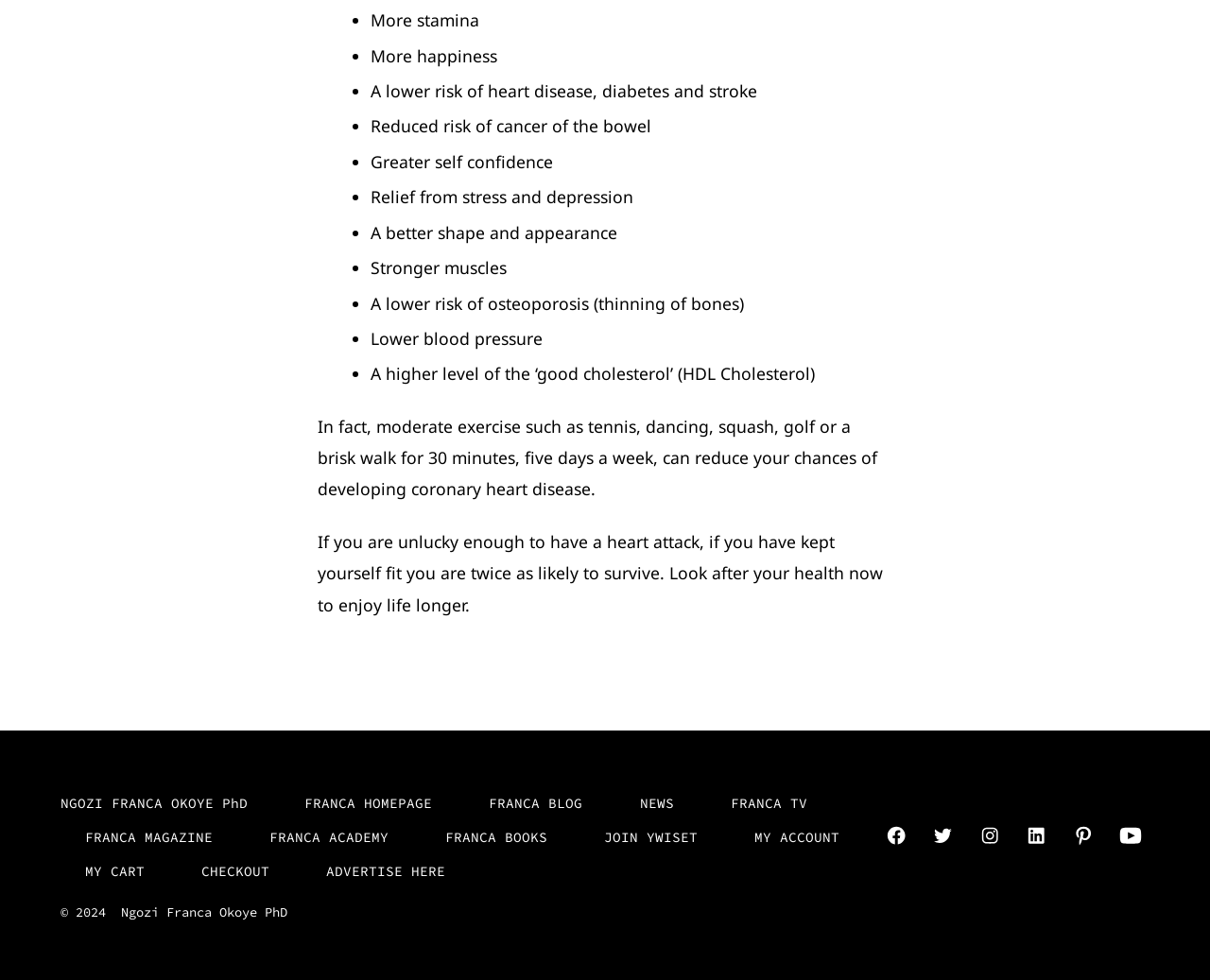What is the copyright year of the webpage?
Could you please answer the question thoroughly and with as much detail as possible?

The copyright year of the webpage is 2024, which is mentioned in the footer section of the webpage, indicating that the content of the webpage is copyrighted until 2024.